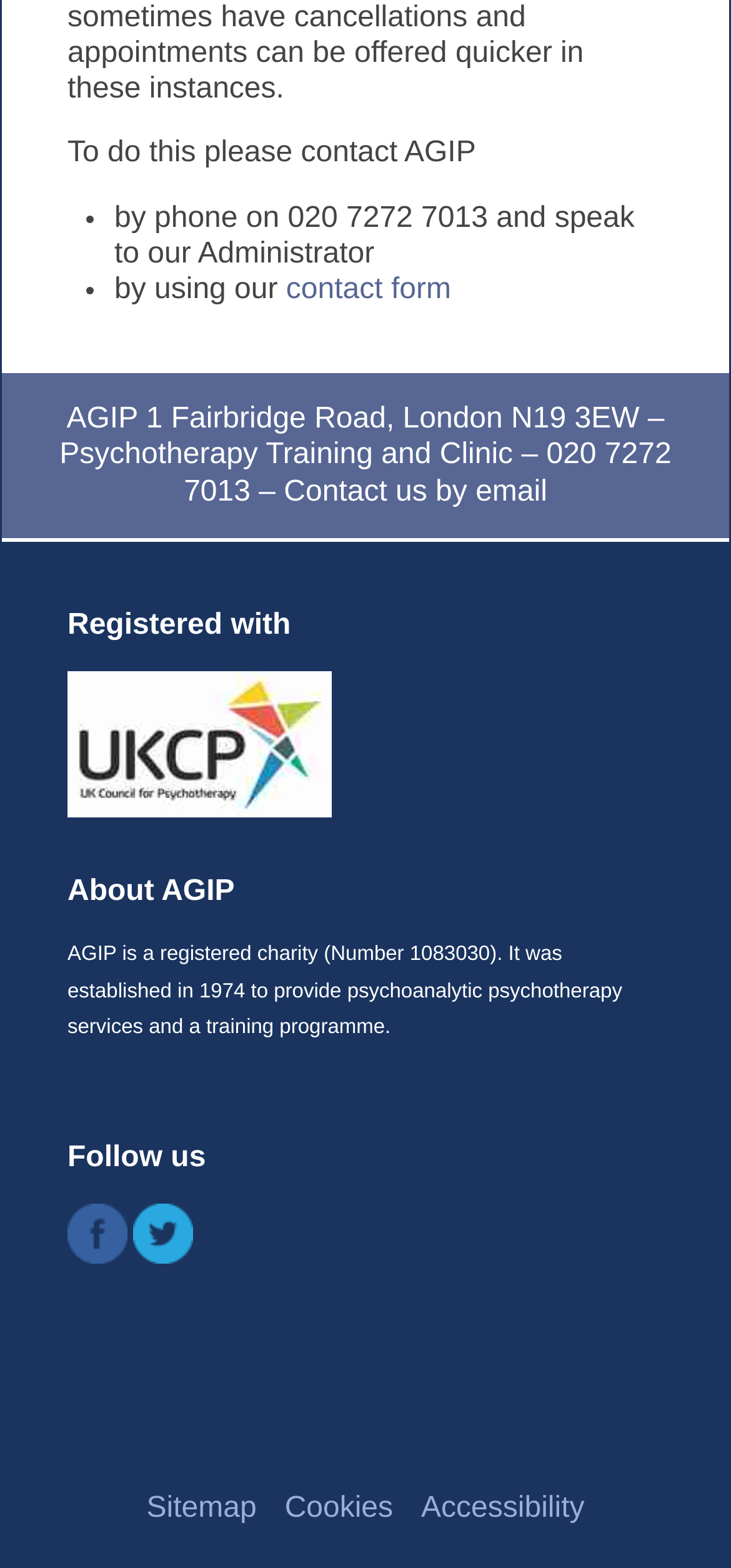What is the phone number to contact AGIP?
Using the image as a reference, give a one-word or short phrase answer.

020 7272 7013